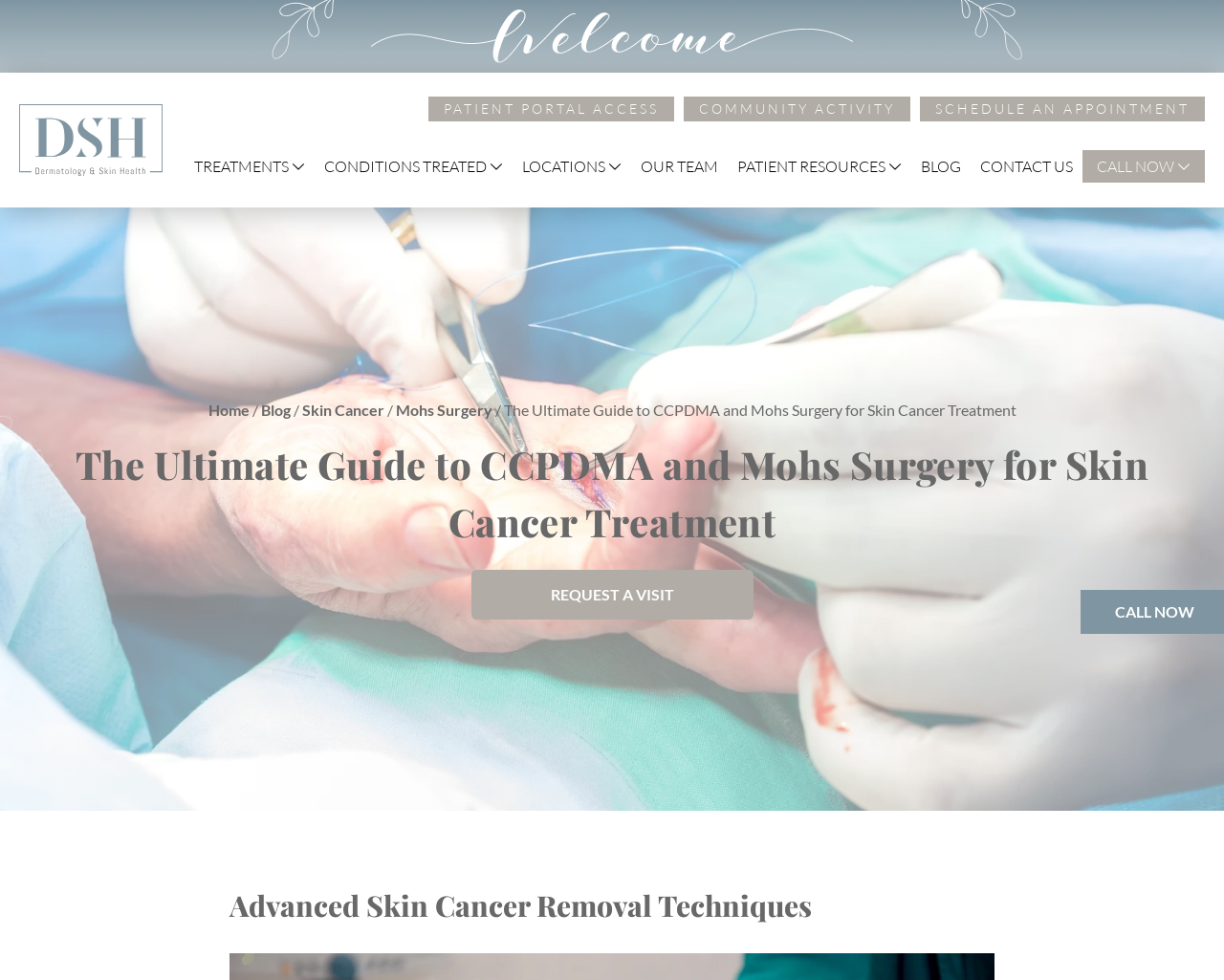Pinpoint the bounding box coordinates of the element that must be clicked to accomplish the following instruction: "Click on PATIENT PORTAL ACCESS". The coordinates should be in the format of four float numbers between 0 and 1, i.e., [left, top, right, bottom].

[0.35, 0.099, 0.551, 0.124]